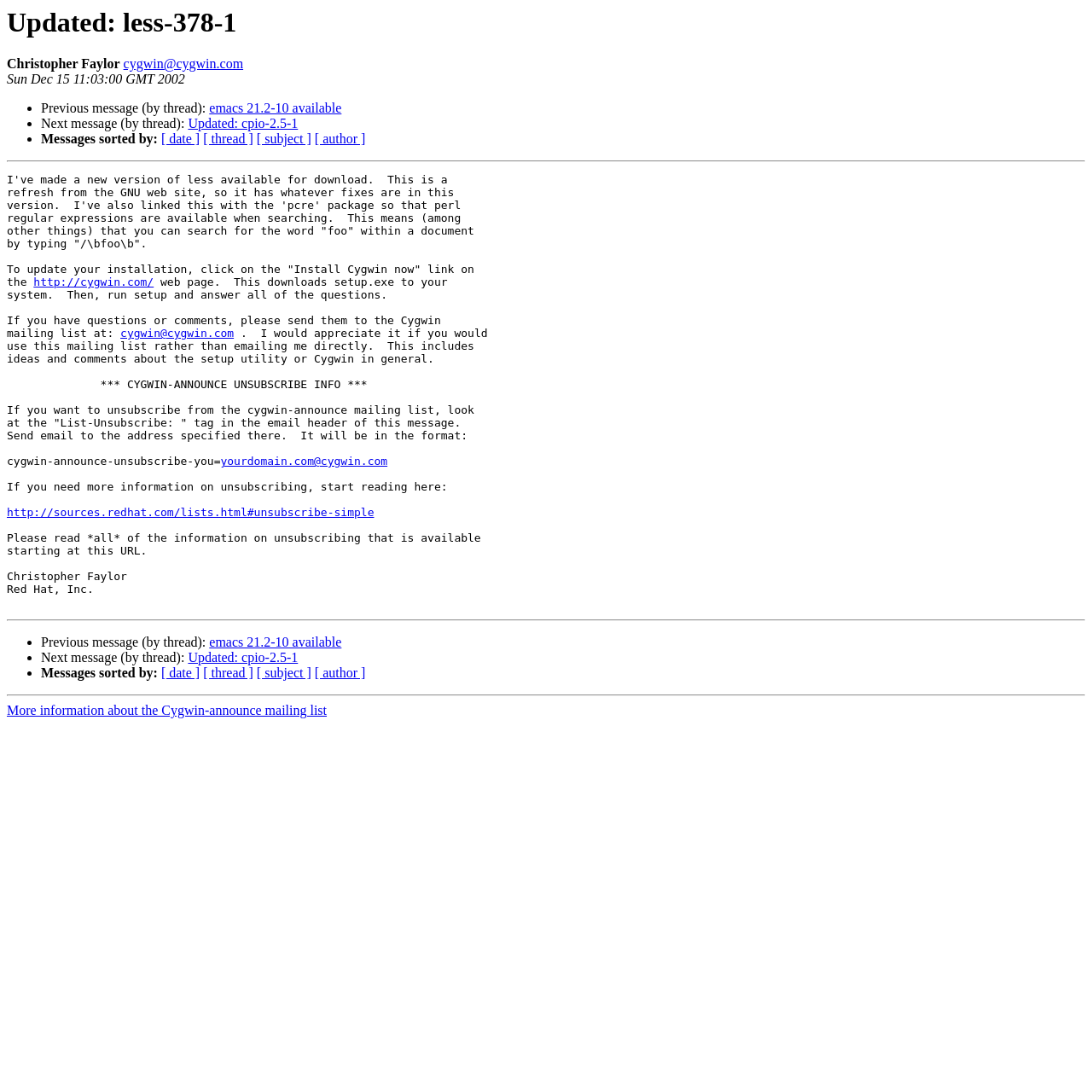Identify the bounding box coordinates for the element you need to click to achieve the following task: "Read more information about unsubscribing". Provide the bounding box coordinates as four float numbers between 0 and 1, in the form [left, top, right, bottom].

[0.006, 0.464, 0.343, 0.475]